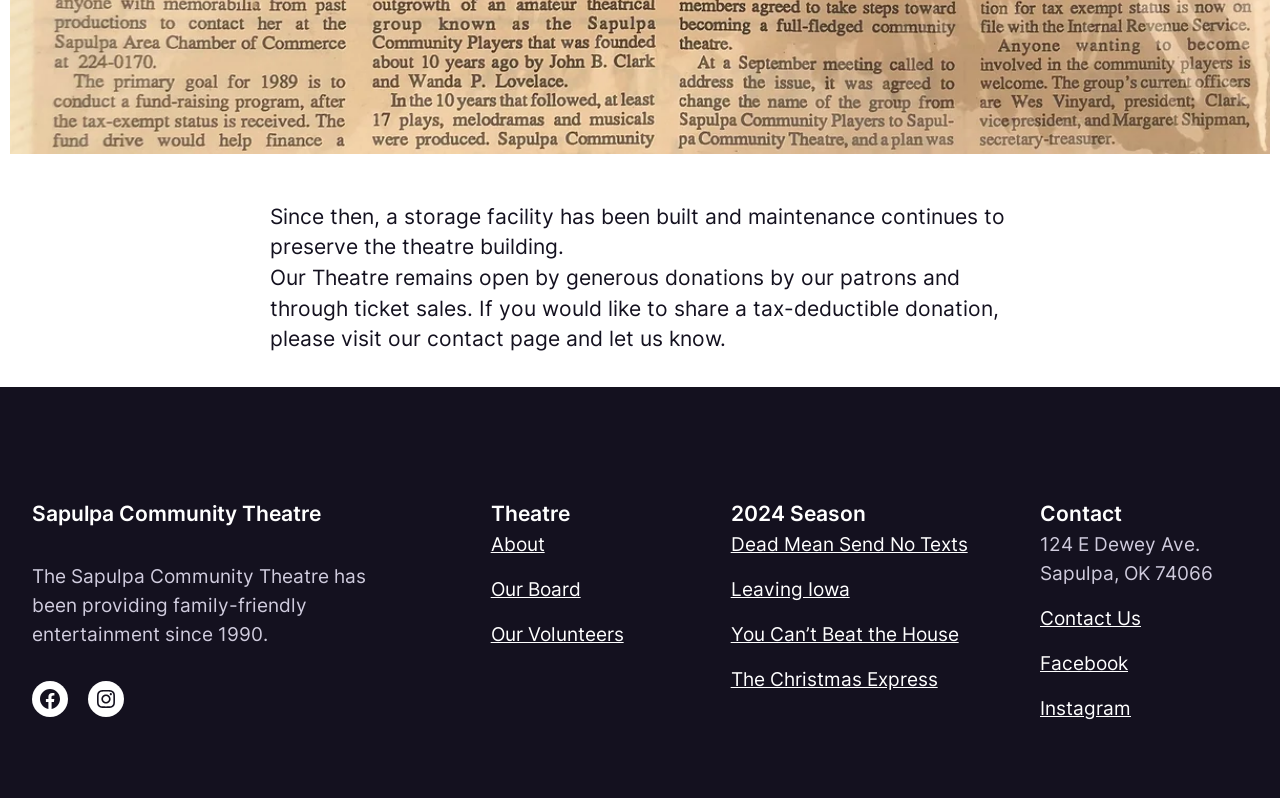What is the address of the theatre?
Give a detailed response to the question by analyzing the screenshot.

The address of the theatre can be found in the StaticText element with the text '124 E Dewey Ave. Sapulpa, OK 74066' at coordinates [0.812, 0.666, 0.948, 0.733].